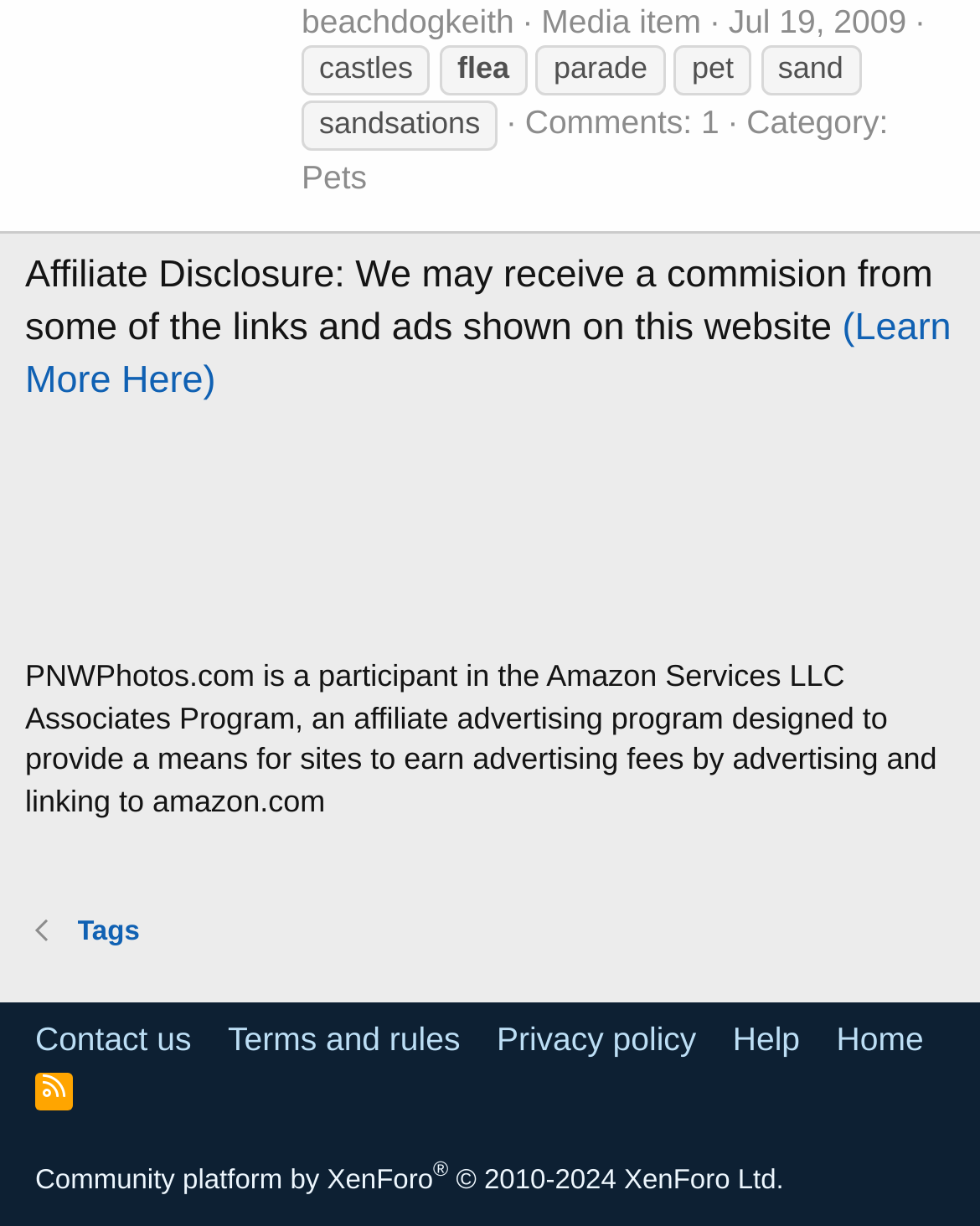What is the category of the media item?
Kindly offer a comprehensive and detailed response to the question.

The category of the media item can be found near the middle of the webpage, where it says 'Category: Pets' in a static text format.